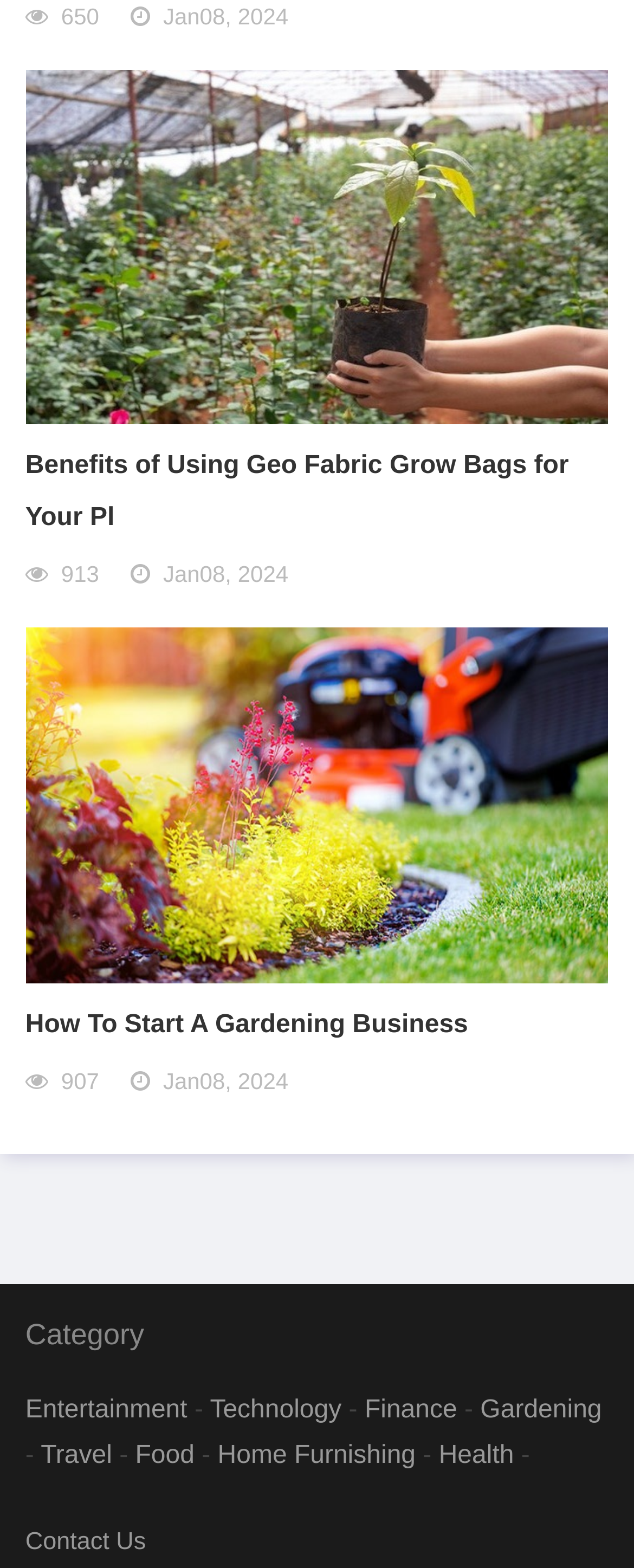Use a single word or phrase to answer the following:
How many articles are on the webpage?

2